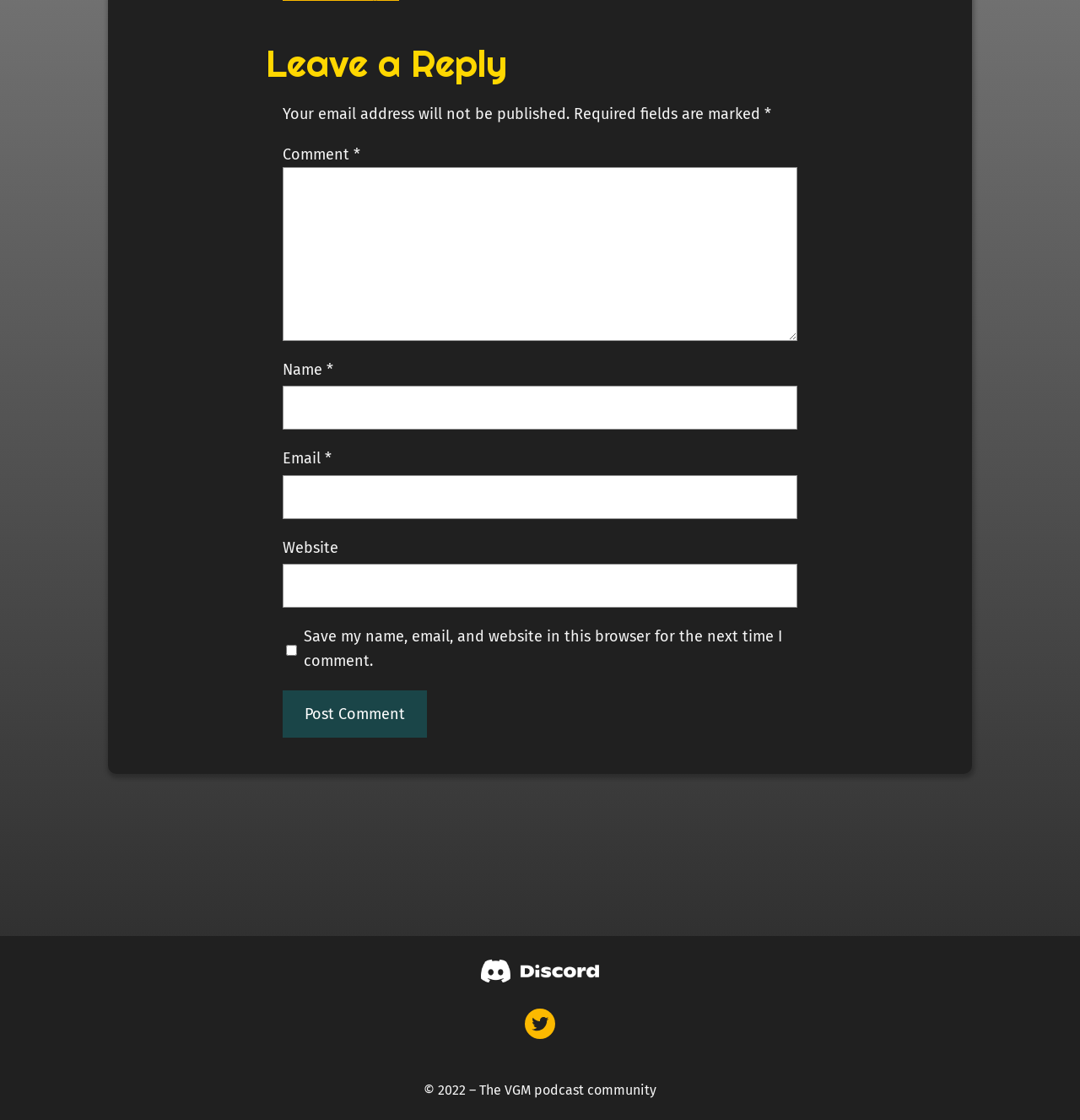Identify the bounding box coordinates of the clickable region to carry out the given instruction: "read the blog".

None